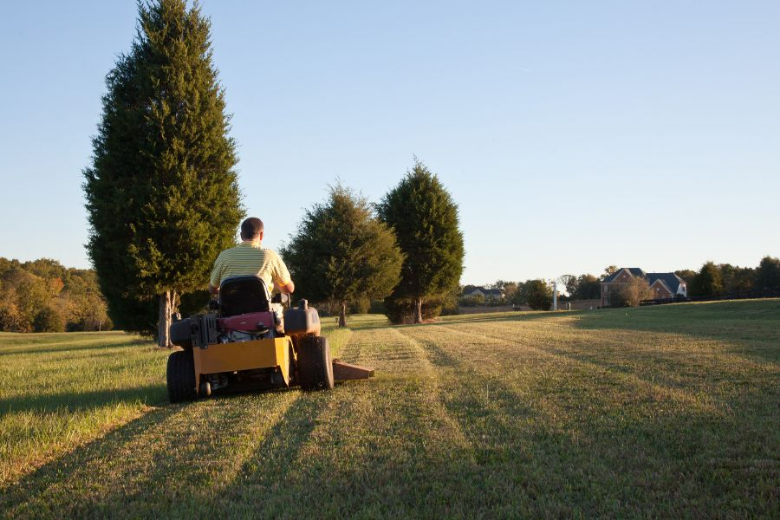What type of neighborhood is shown in the background?
Use the image to answer the question with a single word or phrase.

Residential